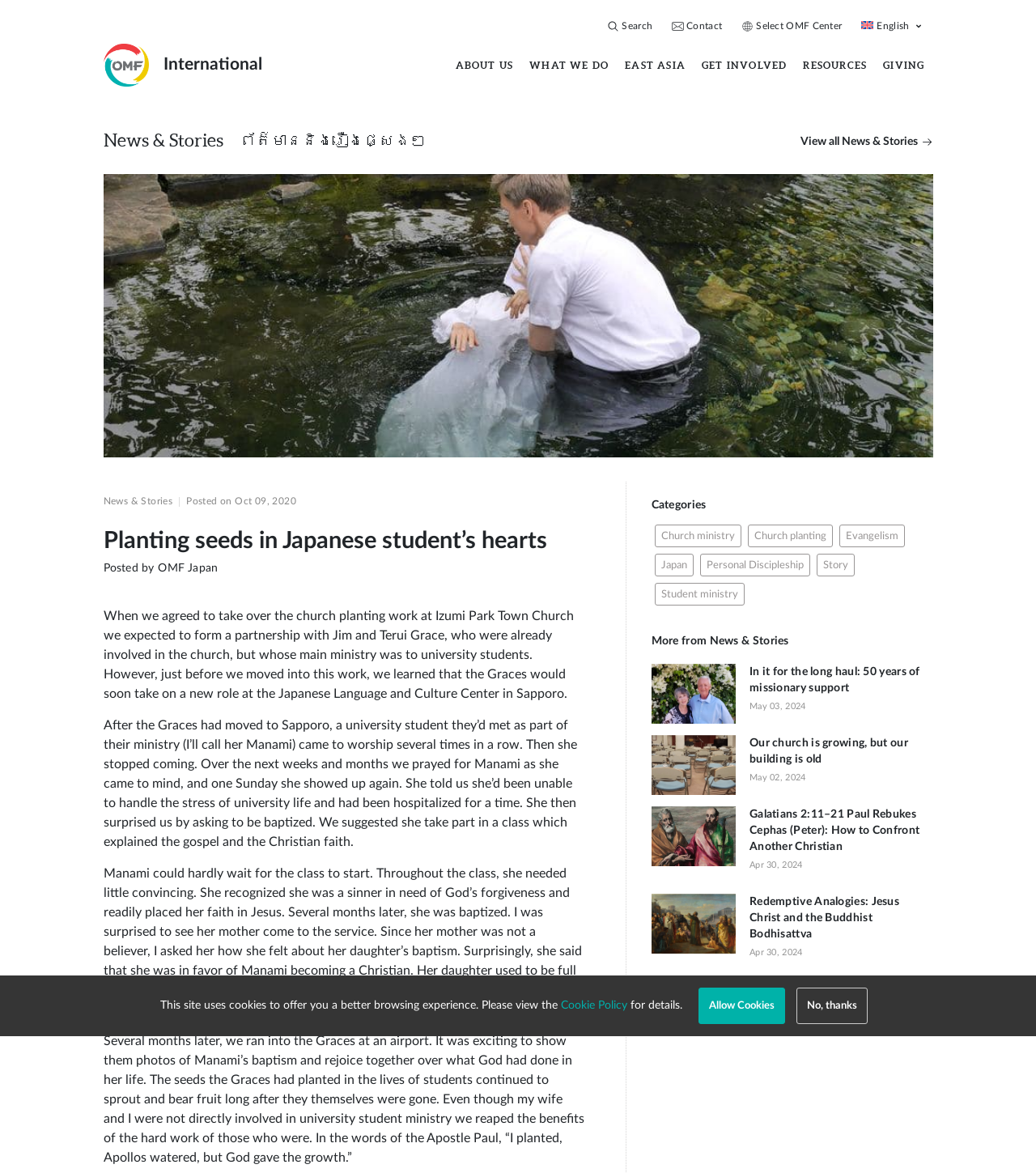Identify the bounding box coordinates of the region I need to click to complete this instruction: "Read the story 'Planting seeds in Japanese student’s hearts'".

[0.1, 0.45, 0.564, 0.474]